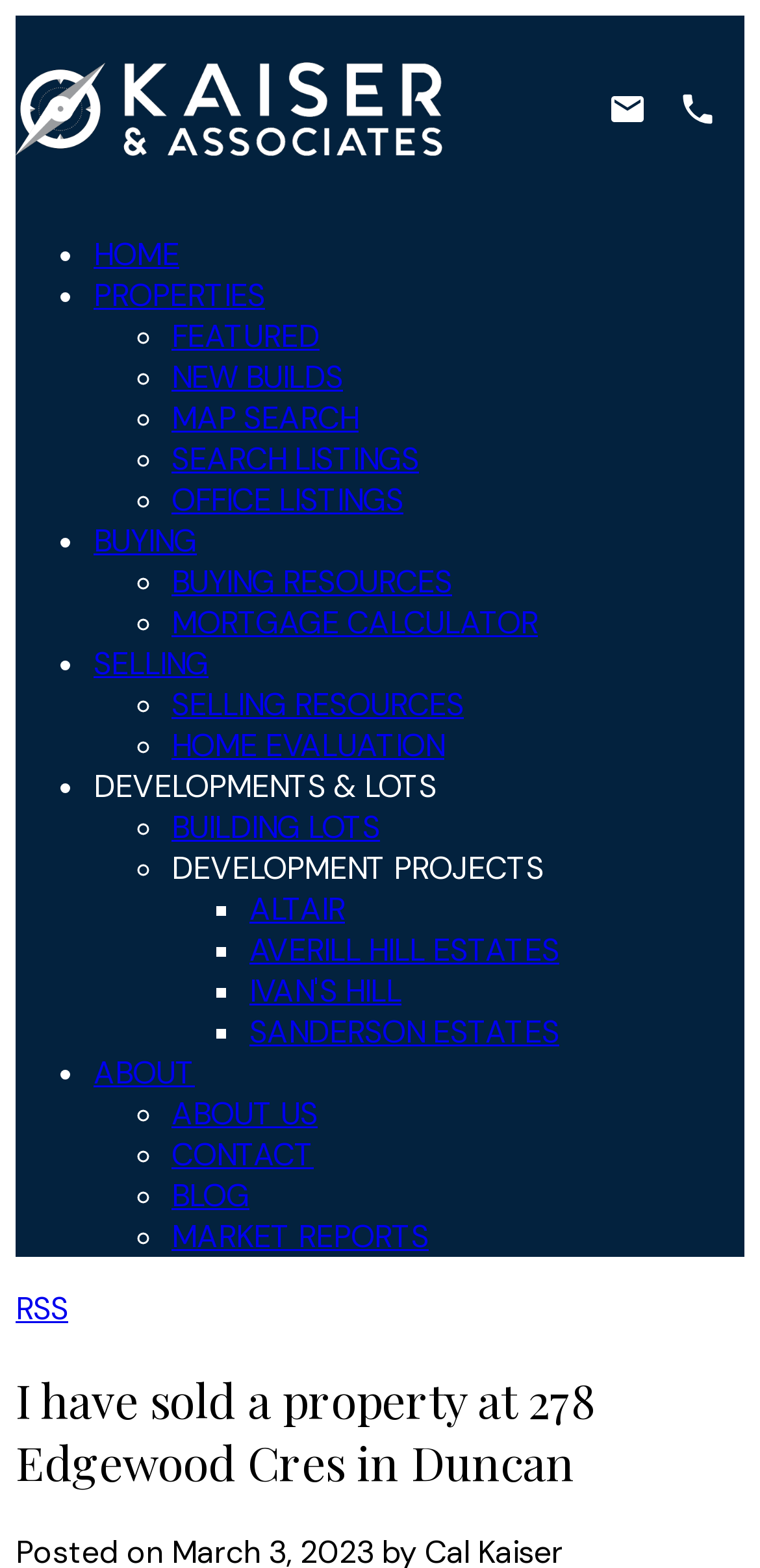Using the given description, provide the bounding box coordinates formatted as (top-left x, top-left y, bottom-right x, bottom-right y), with all values being floating point numbers between 0 and 1. Description: (800) 718-4658

None